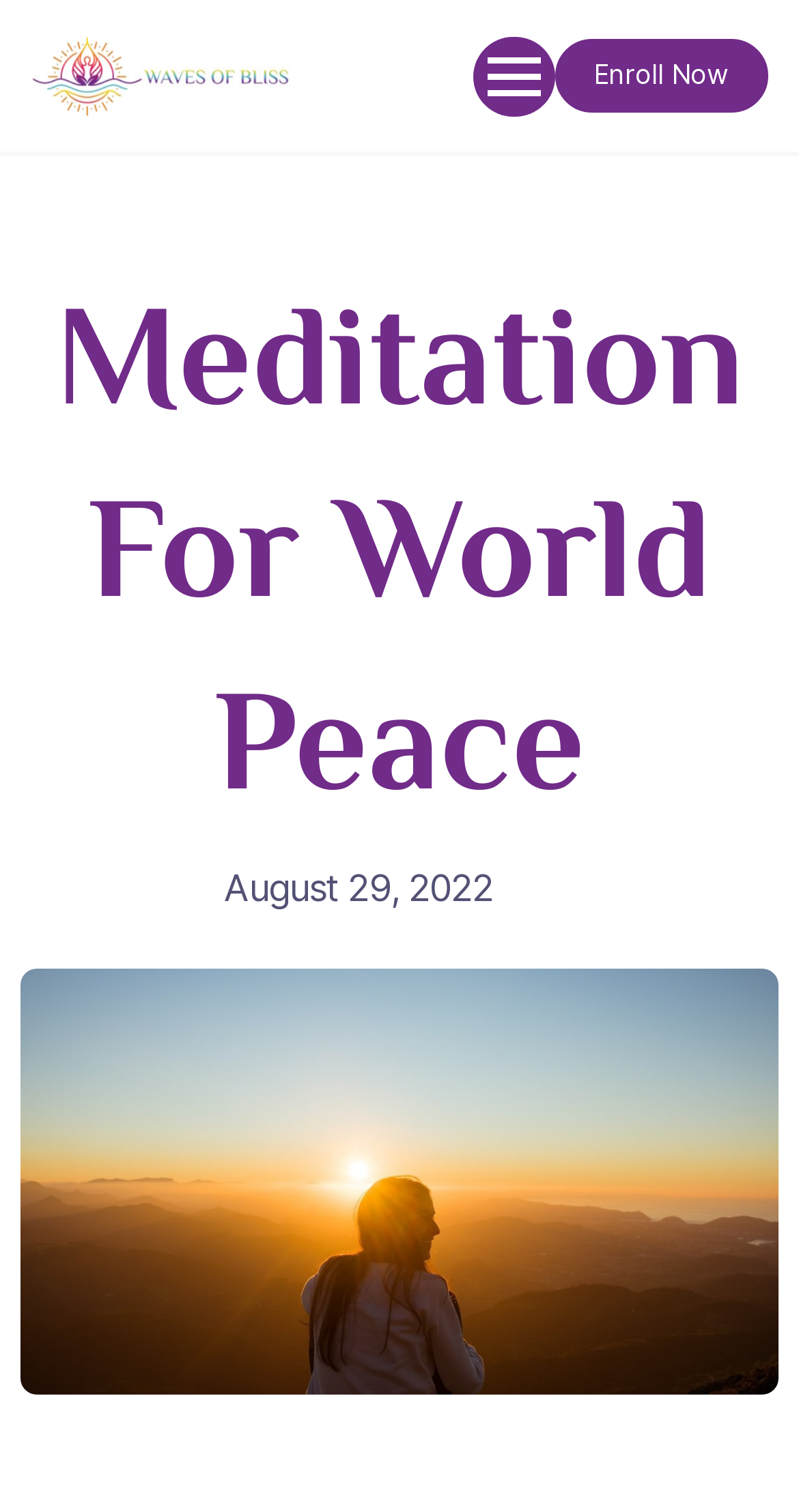How many images are on the webpage?
Please provide a comprehensive answer to the question based on the webpage screenshot.

There are two images on the webpage, one is the logo of 'Waves Of Bliss' in the top-left corner, and the other is an image related to 'Meditation for World Peace' in the middle of the webpage.